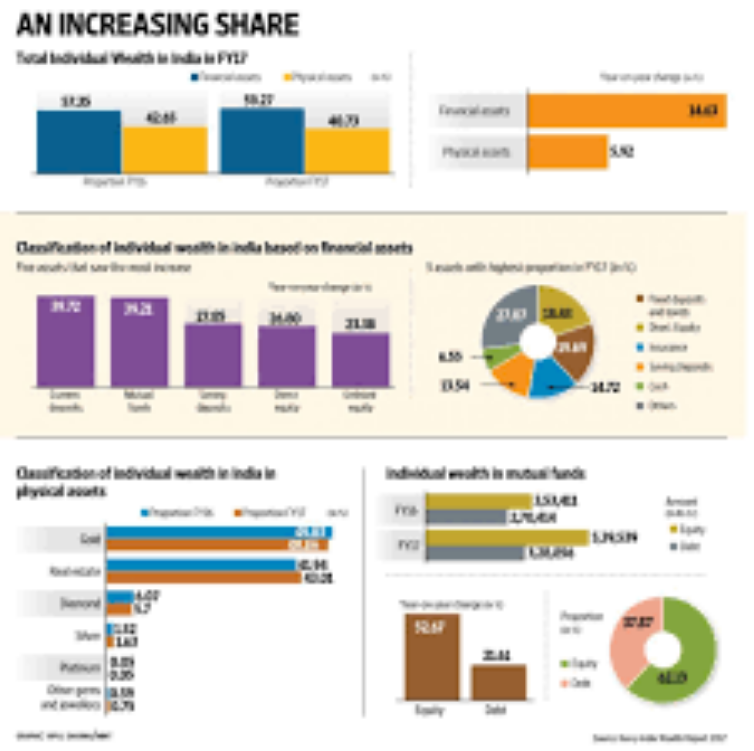What is the year-on-year percentage change in physical assets?
Based on the screenshot, give a detailed explanation to answer the question.

The top section of the infographic provides the year-on-year percentage changes in financial assets and physical assets, and it shows that the year-on-year percentage change in physical assets is 5.92%.